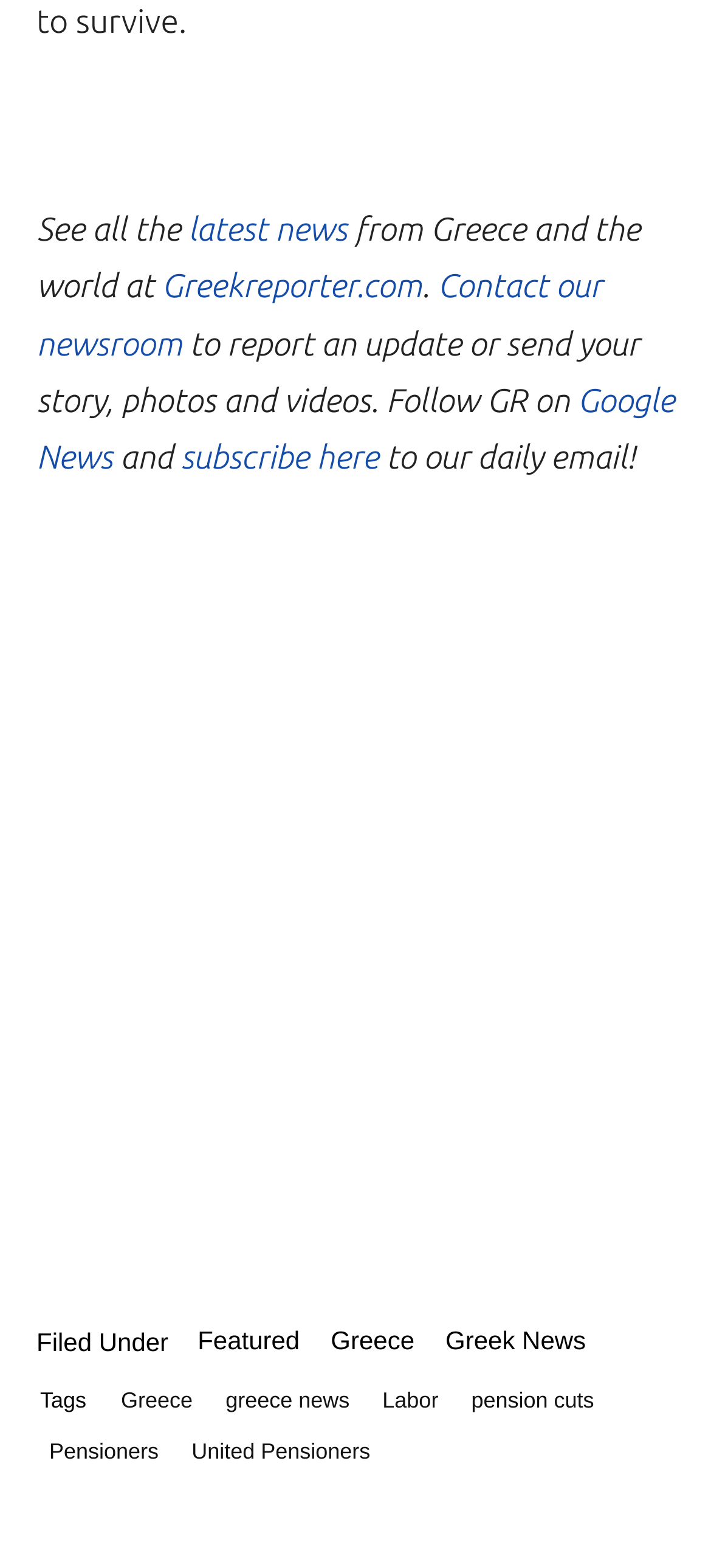Mark the bounding box of the element that matches the following description: "aria-label="Libra"".

[0.115, 0.341, 0.885, 0.516]